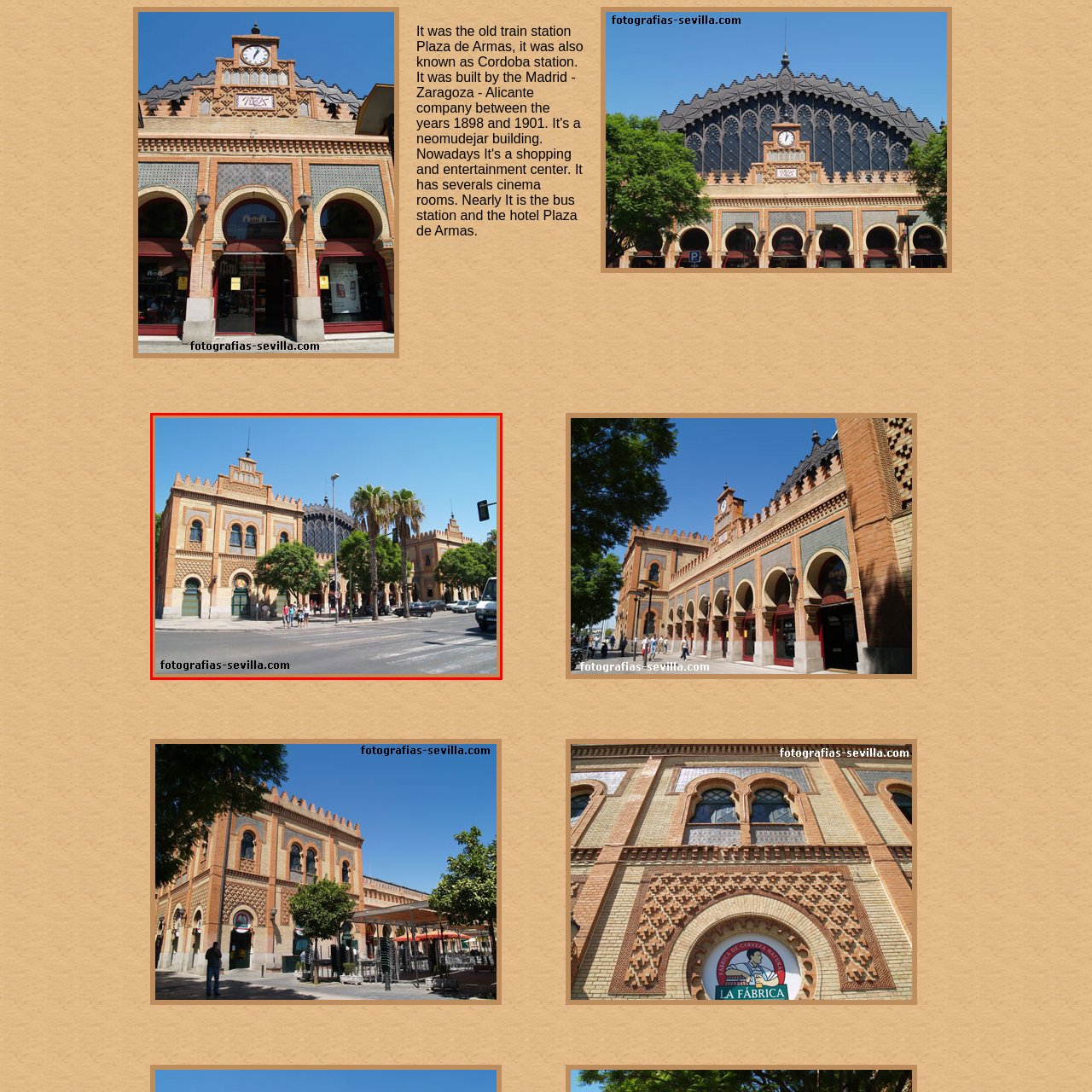What is the purpose of this location?
Direct your attention to the image encased in the red bounding box and answer the question thoroughly, relying on the visual data provided.

By analyzing the image, I notice that the street in front of the Plaza de Armas shopping center appears to be busy, and there are people gathering in the foreground. This suggests that the location serves as a popular hub for both shoppers and visitors exploring the surrounding neighborhood.